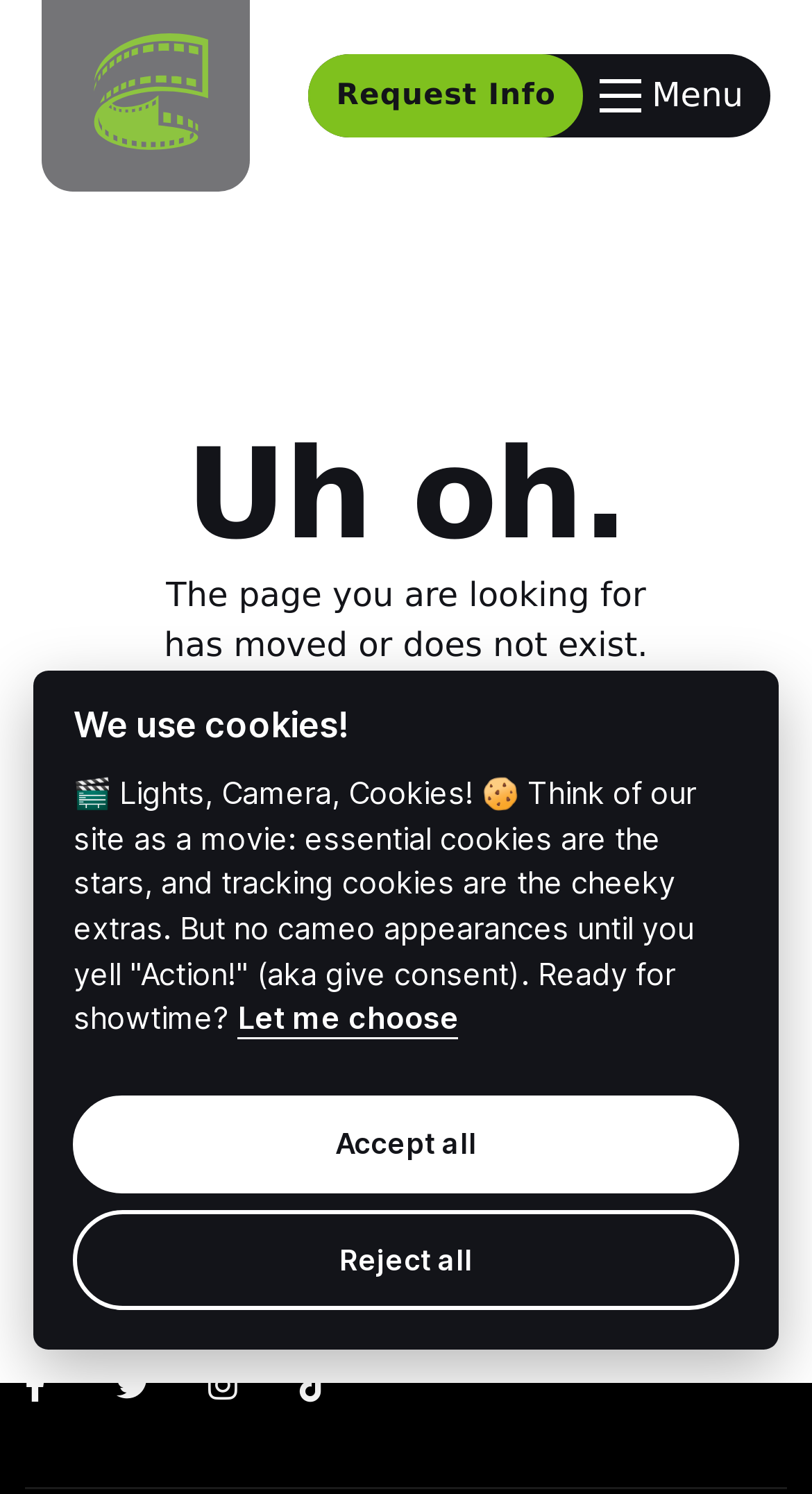Identify the bounding box coordinates for the UI element described as: "New Quest". The coordinates should be provided as four floats between 0 and 1: [left, top, right, bottom].

None